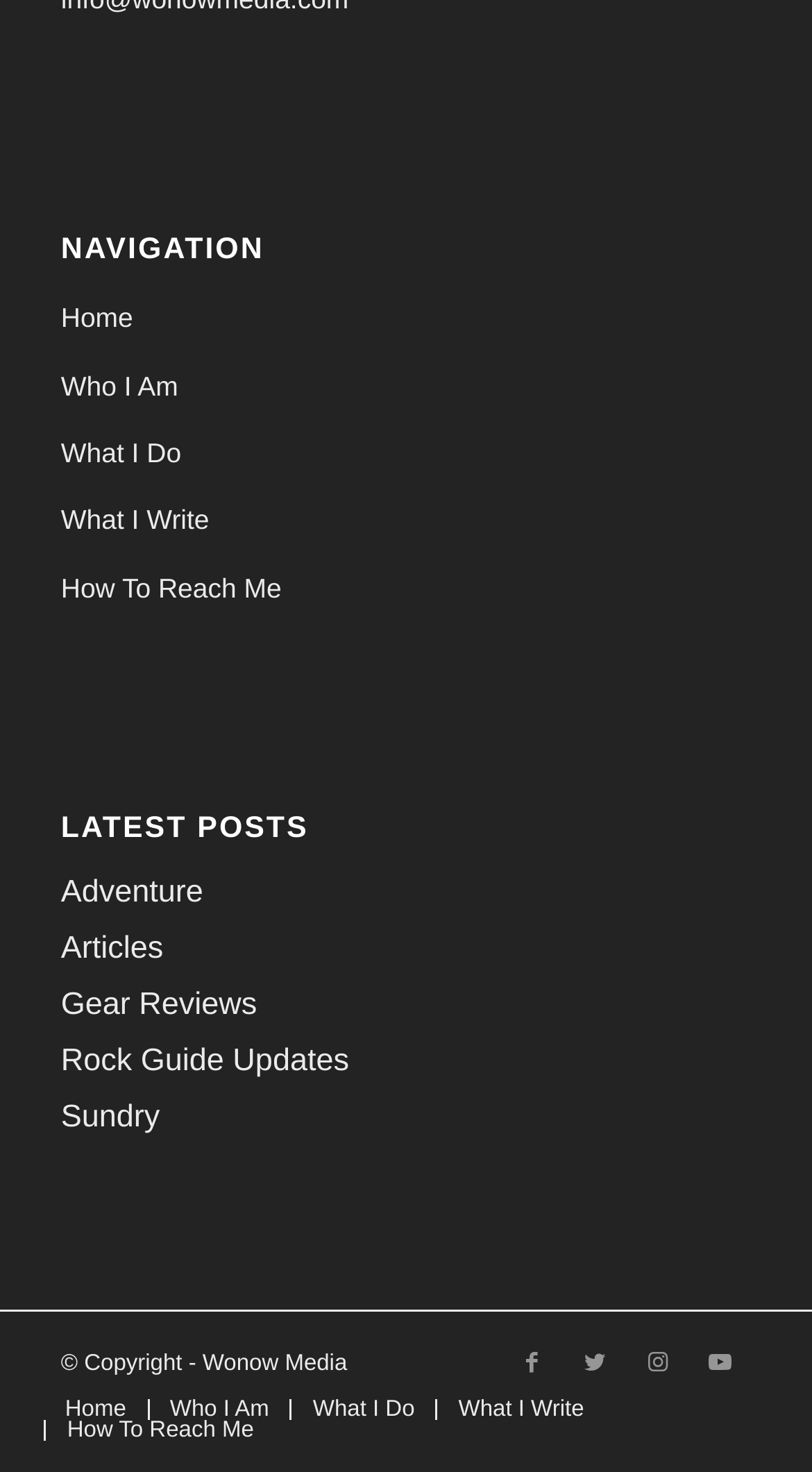Determine the bounding box coordinates for the clickable element required to fulfill the instruction: "read adventure posts". Provide the coordinates as four float numbers between 0 and 1, i.e., [left, top, right, bottom].

[0.075, 0.594, 0.25, 0.618]